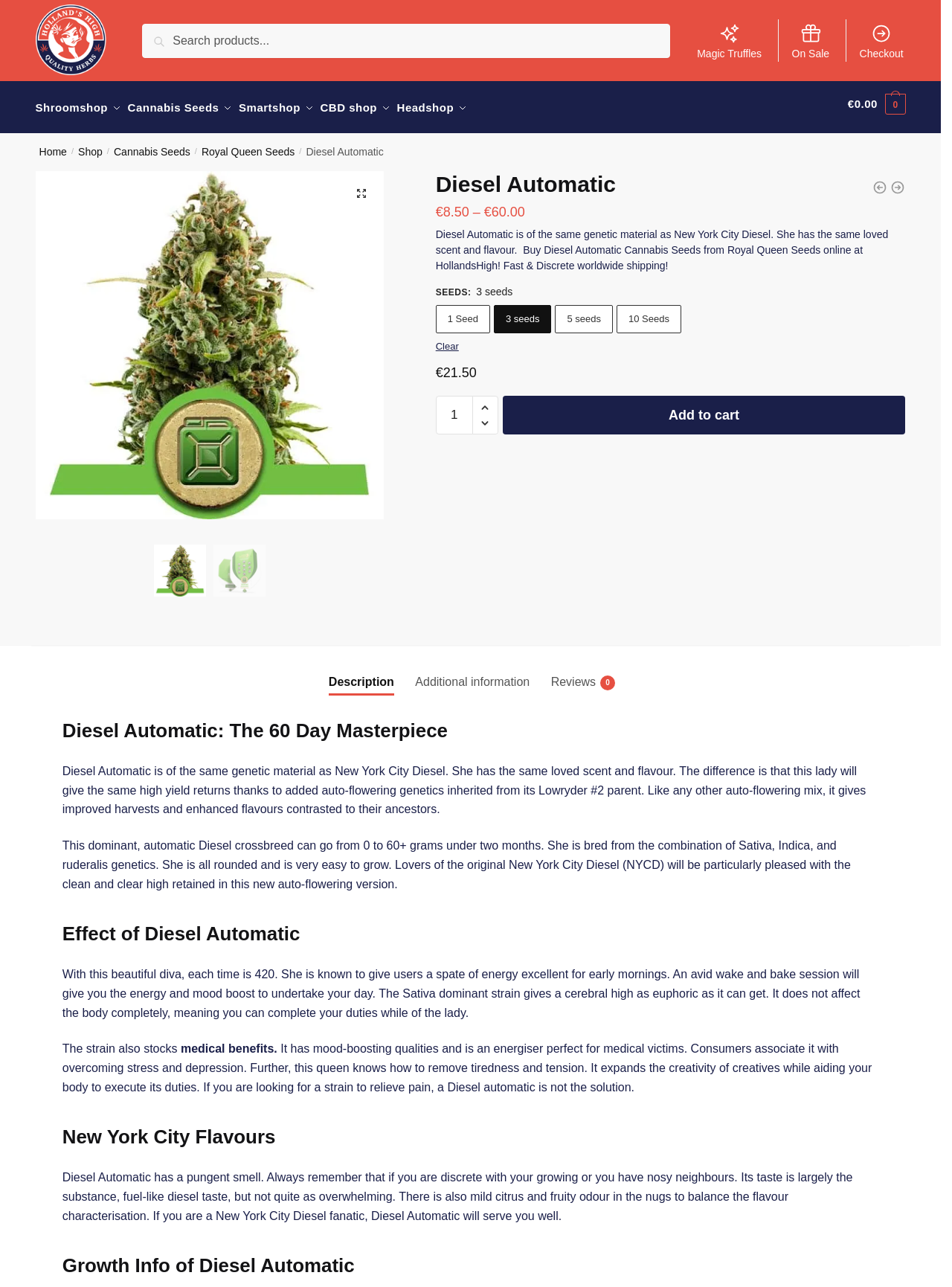Locate the bounding box coordinates of the element I should click to achieve the following instruction: "Search for cannabis seeds".

[0.149, 0.019, 0.704, 0.045]